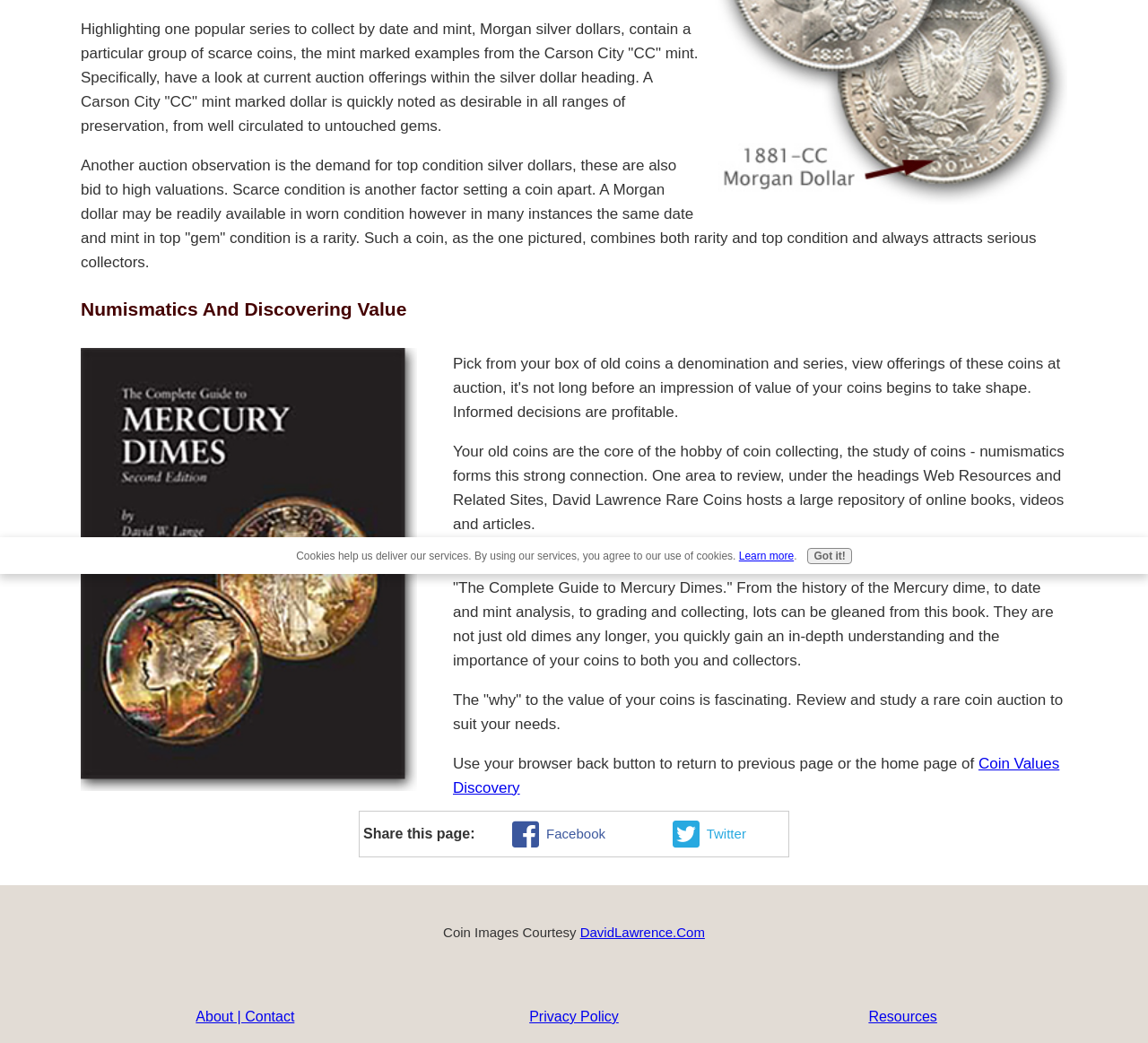Determine the bounding box for the HTML element described here: "About | Contact". The coordinates should be given as [left, top, right, bottom] with each number being a float between 0 and 1.

[0.171, 0.967, 0.257, 0.982]